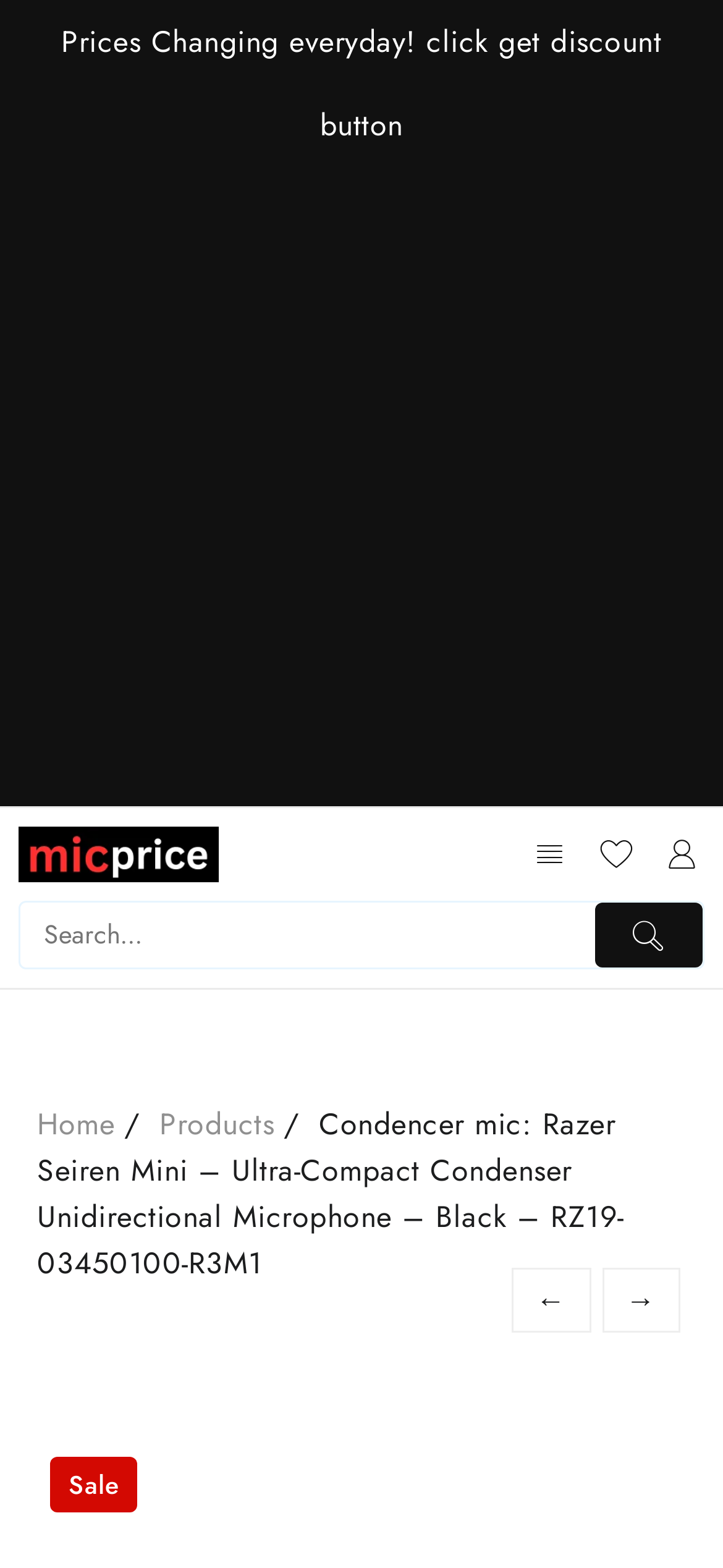Please provide the bounding box coordinates for the element that needs to be clicked to perform the instruction: "Go to next page". The coordinates must consist of four float numbers between 0 and 1, formatted as [left, top, right, bottom].

[0.832, 0.808, 0.941, 0.85]